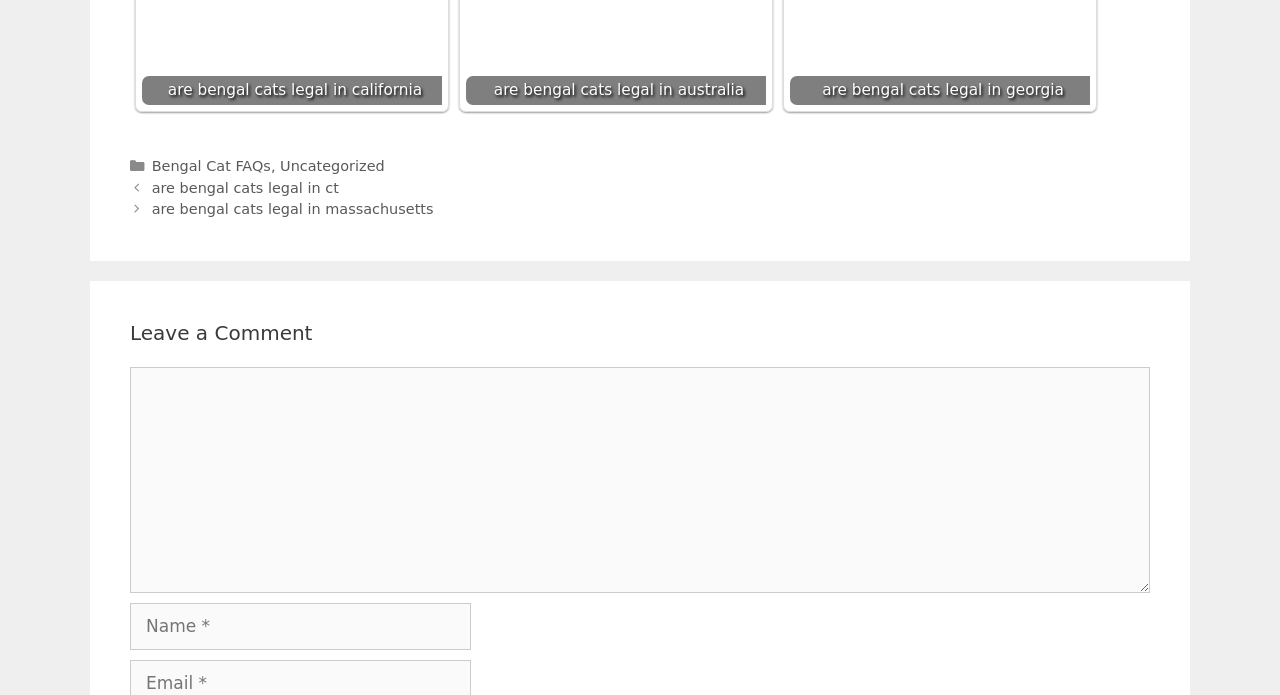How many links are present under the navigation 'Posts'?
Answer with a single word or short phrase according to what you see in the image.

2